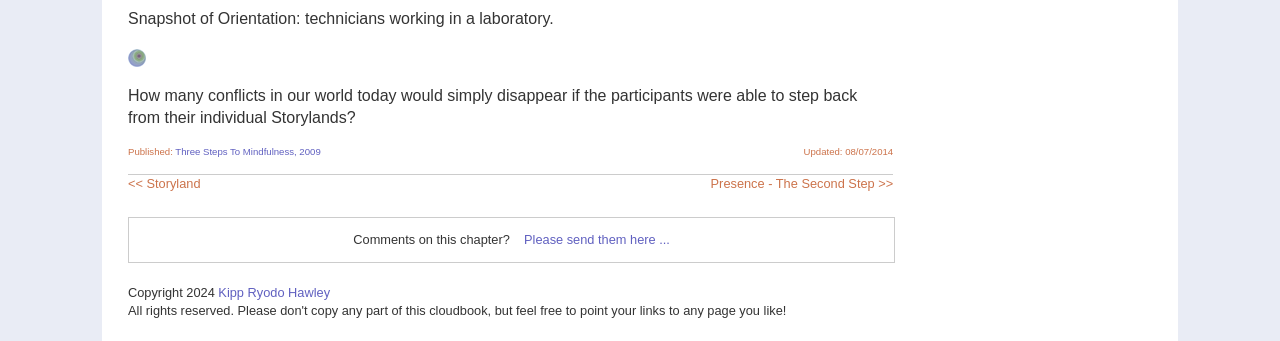Respond to the question below with a single word or phrase:
What is the topic of the snapshot?

technicians working in a laboratory